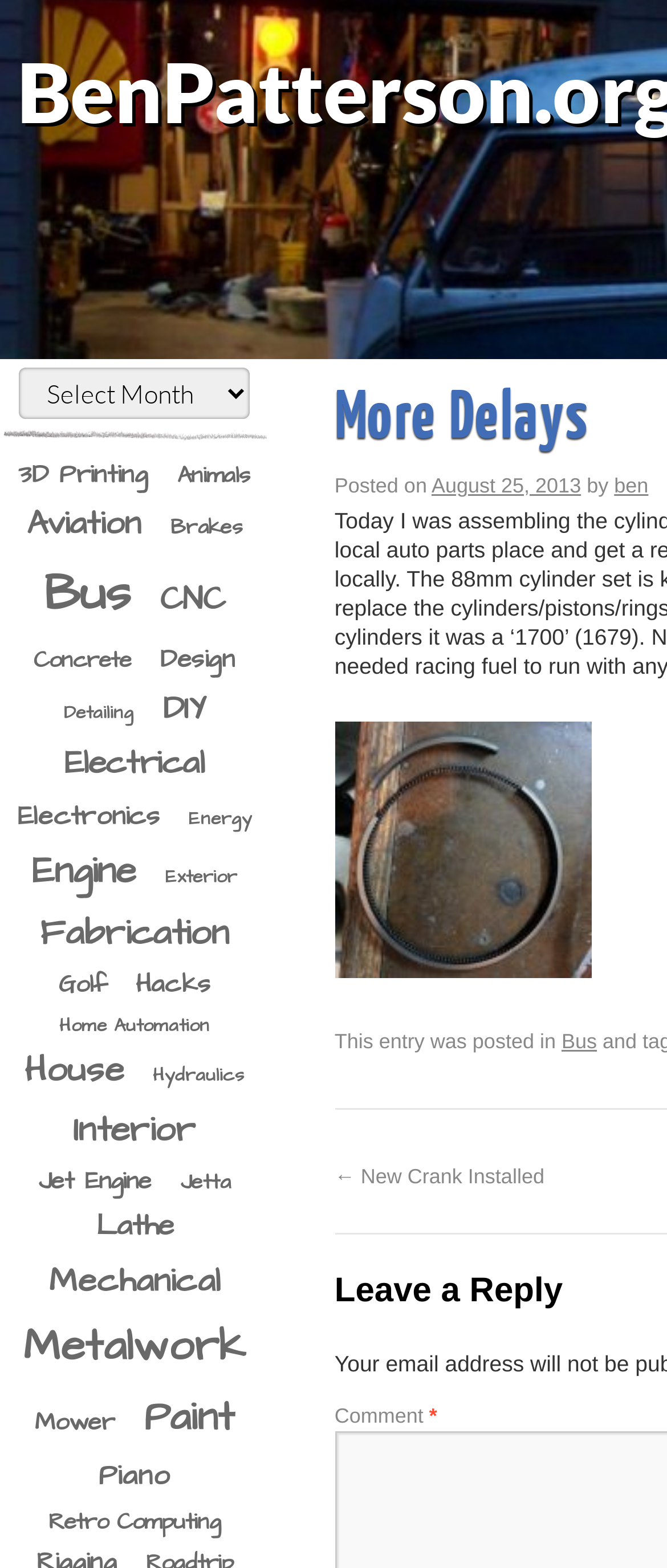Please answer the following query using a single word or phrase: 
What is the category with the most items?

Bus